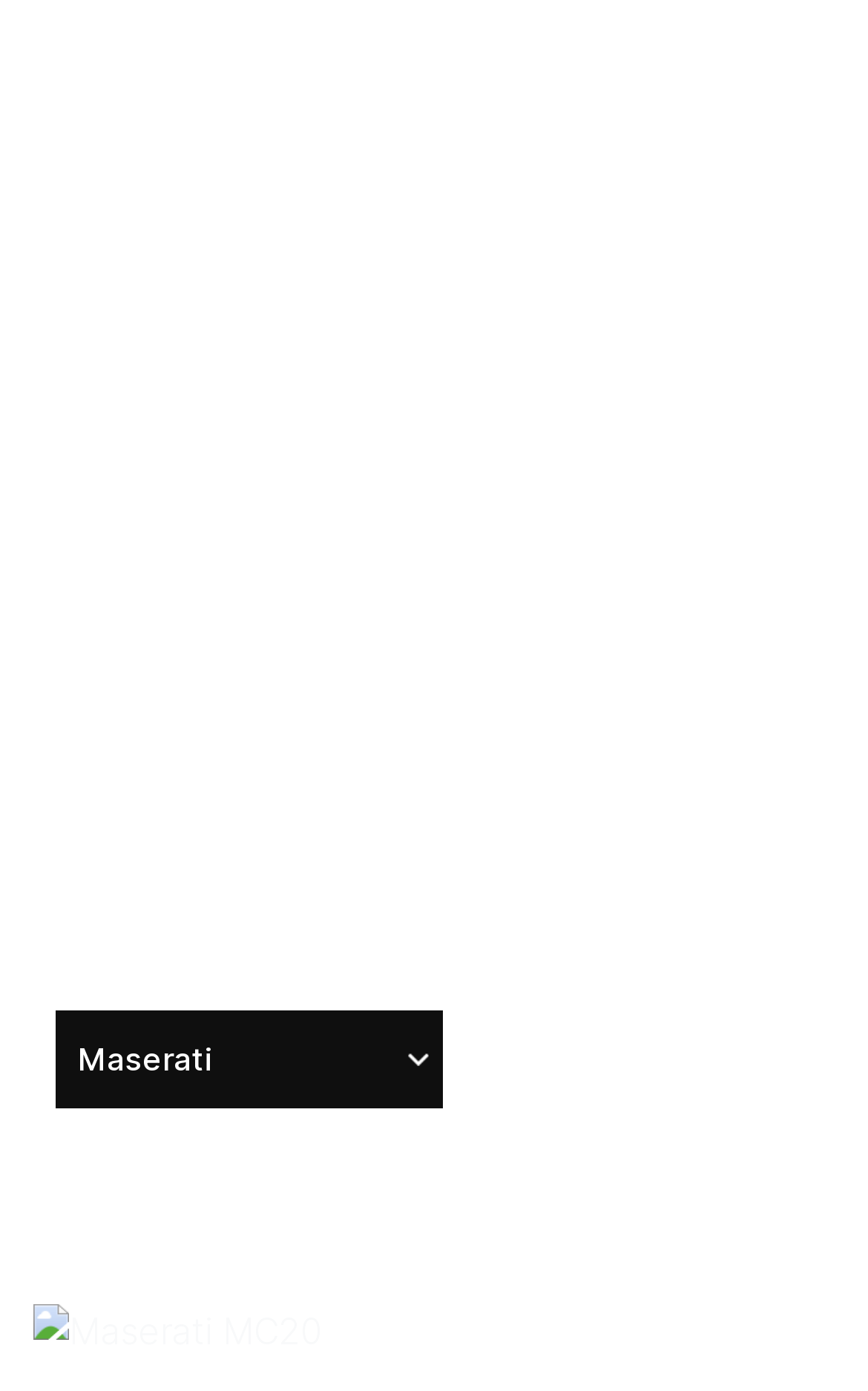How many high value cars are listed as POA?
Using the image as a reference, give a one-word or short phrase answer.

180